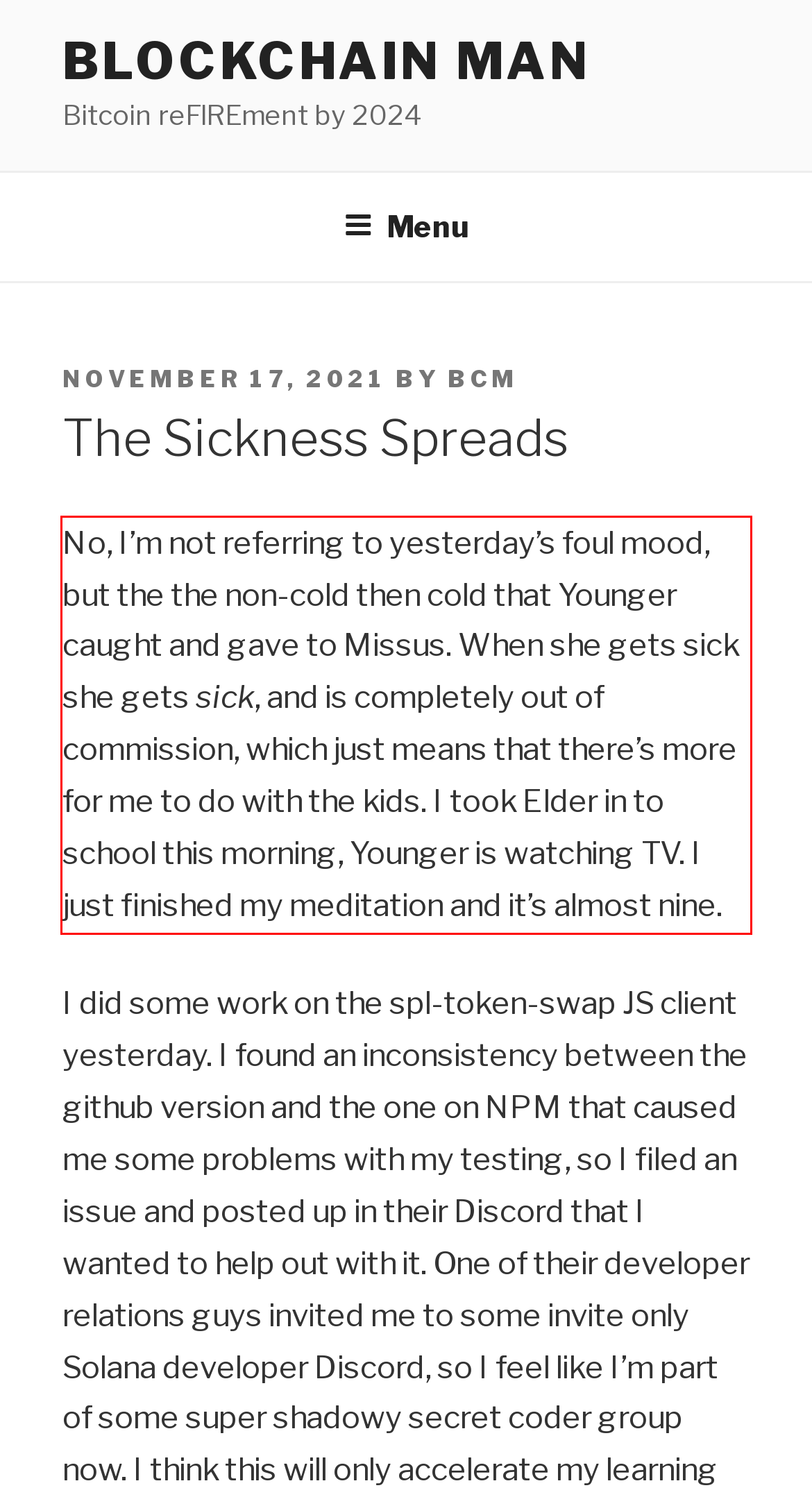Given a webpage screenshot with a red bounding box, perform OCR to read and deliver the text enclosed by the red bounding box.

No, I’m not referring to yesterday’s foul mood, but the the non-cold then cold that Younger caught and gave to Missus. When she gets sick she gets sick, and is completely out of commission, which just means that there’s more for me to do with the kids. I took Elder in to school this morning, Younger is watching TV. I just finished my meditation and it’s almost nine.